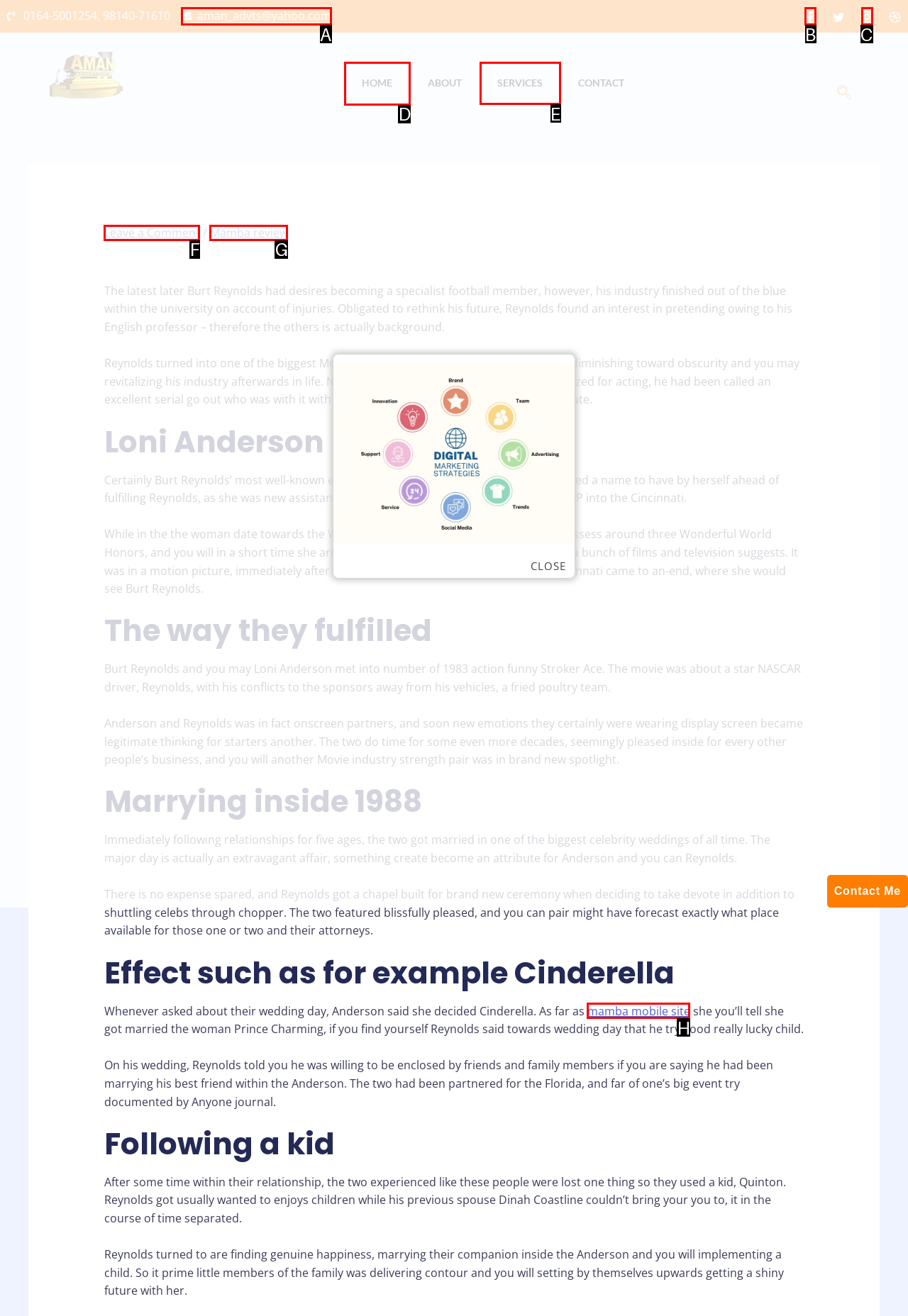Identify the appropriate lettered option to execute the following task: Click the HOME link
Respond with the letter of the selected choice.

D